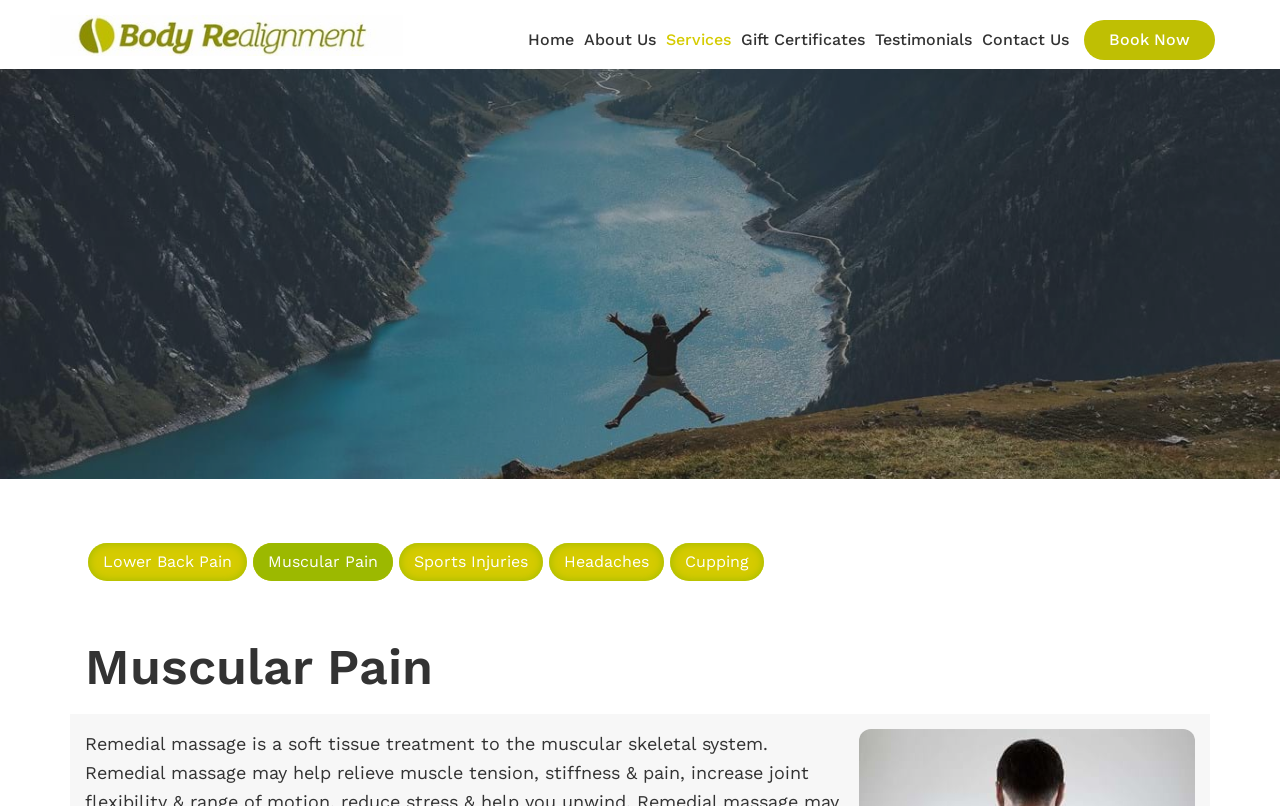Use the details in the image to answer the question thoroughly: 
What is the second service link?

I looked at the links under the separator and found that the second link is 'Muscular Pain'.